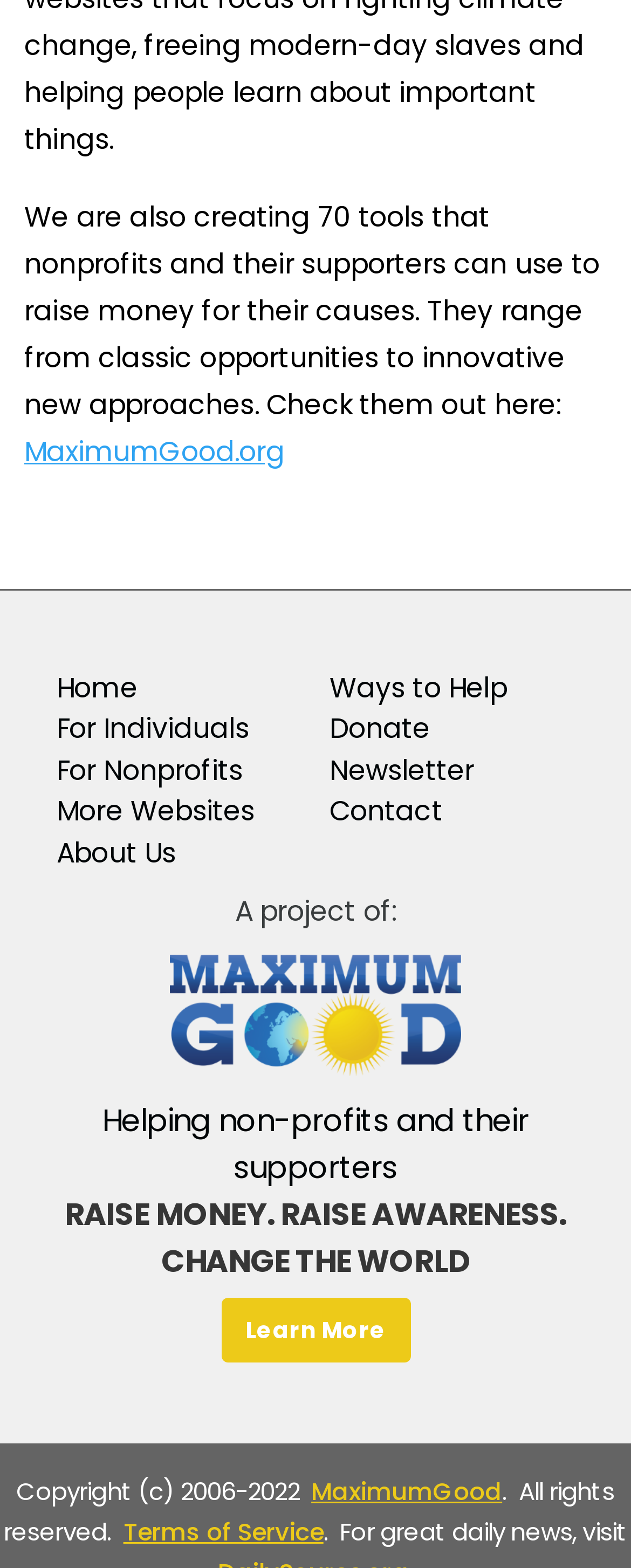Identify the bounding box coordinates for the element you need to click to achieve the following task: "go to Home". The coordinates must be four float values ranging from 0 to 1, formatted as [left, top, right, bottom].

[0.09, 0.426, 0.218, 0.451]